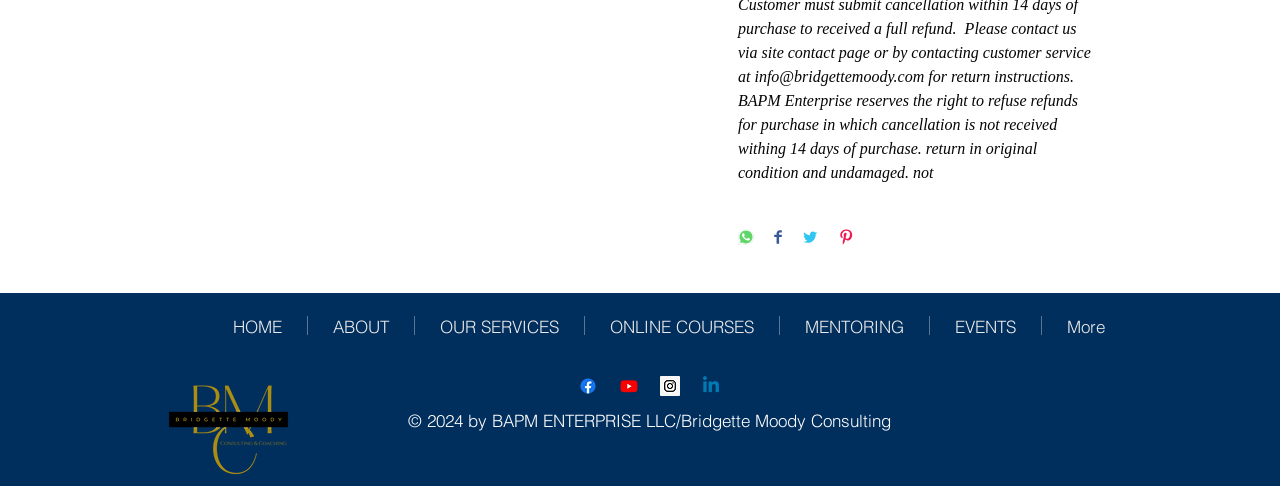Locate the bounding box for the described UI element: "OUR SERVICES". Ensure the coordinates are four float numbers between 0 and 1, formatted as [left, top, right, bottom].

[0.324, 0.65, 0.456, 0.689]